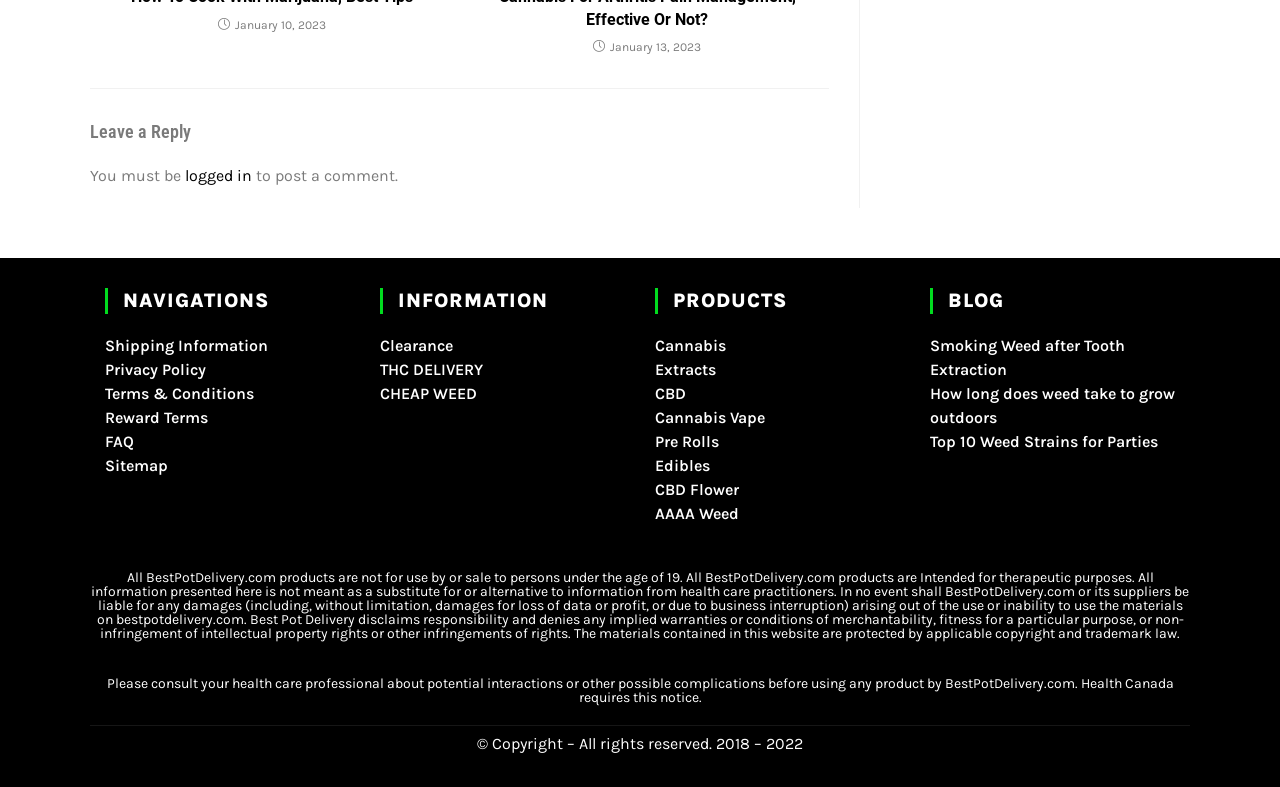Please find the bounding box coordinates of the element's region to be clicked to carry out this instruction: "Click on 'Cannabis'".

[0.512, 0.427, 0.567, 0.451]